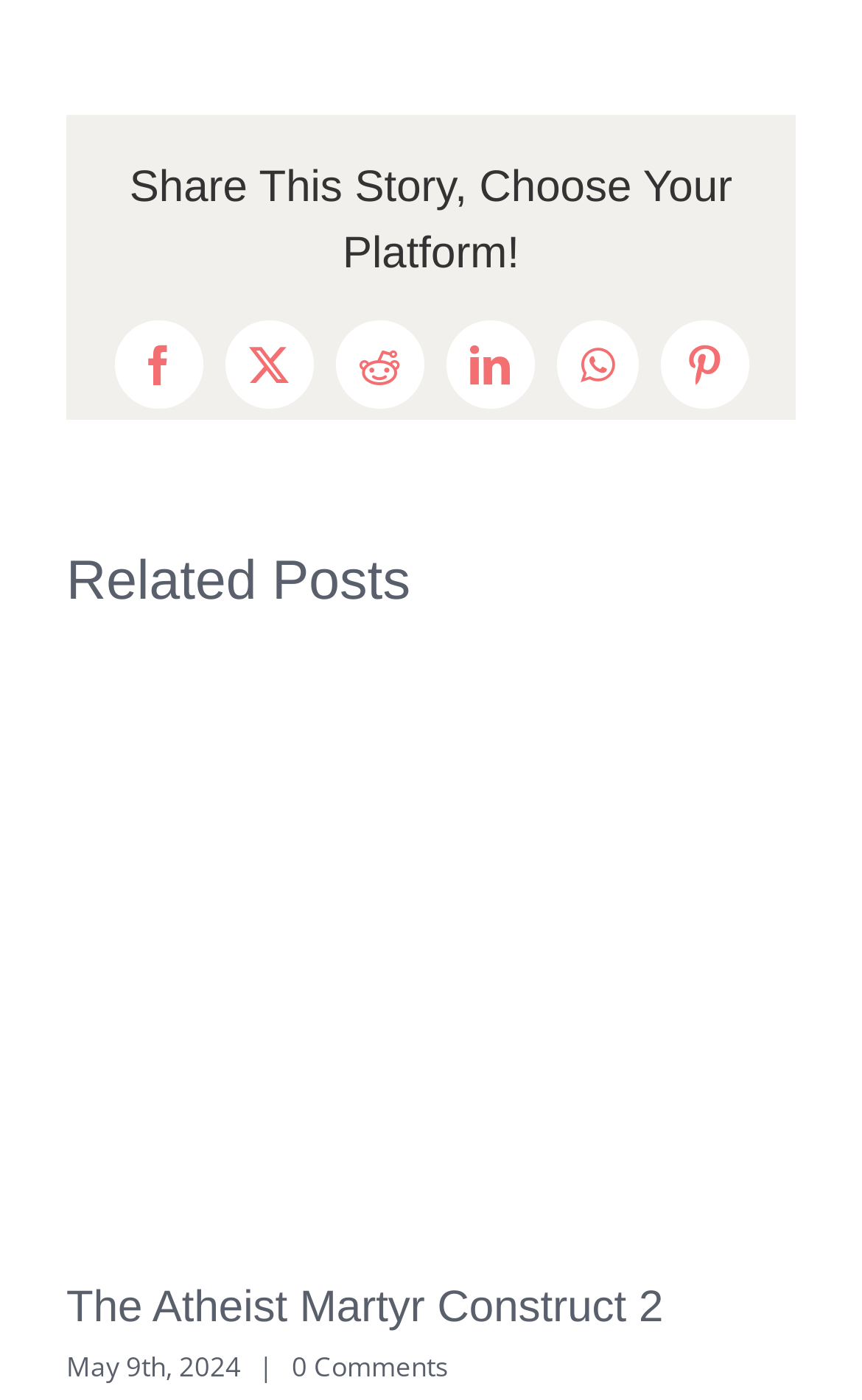Given the element description "0 Comments" in the screenshot, predict the bounding box coordinates of that UI element.

[0.338, 0.963, 0.521, 0.989]